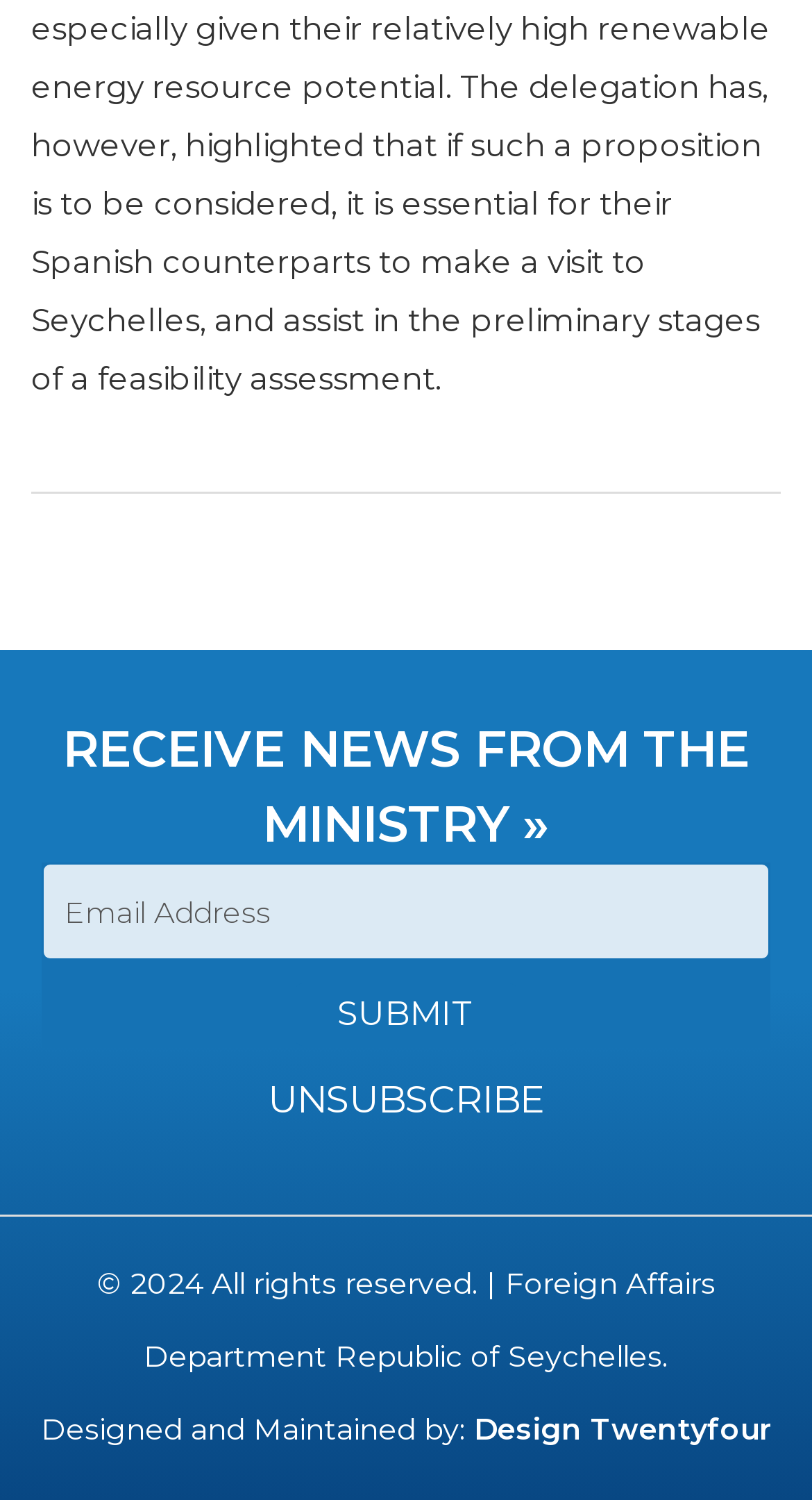Answer this question using a single word or a brief phrase:
What is the copyright year of the website?

2024